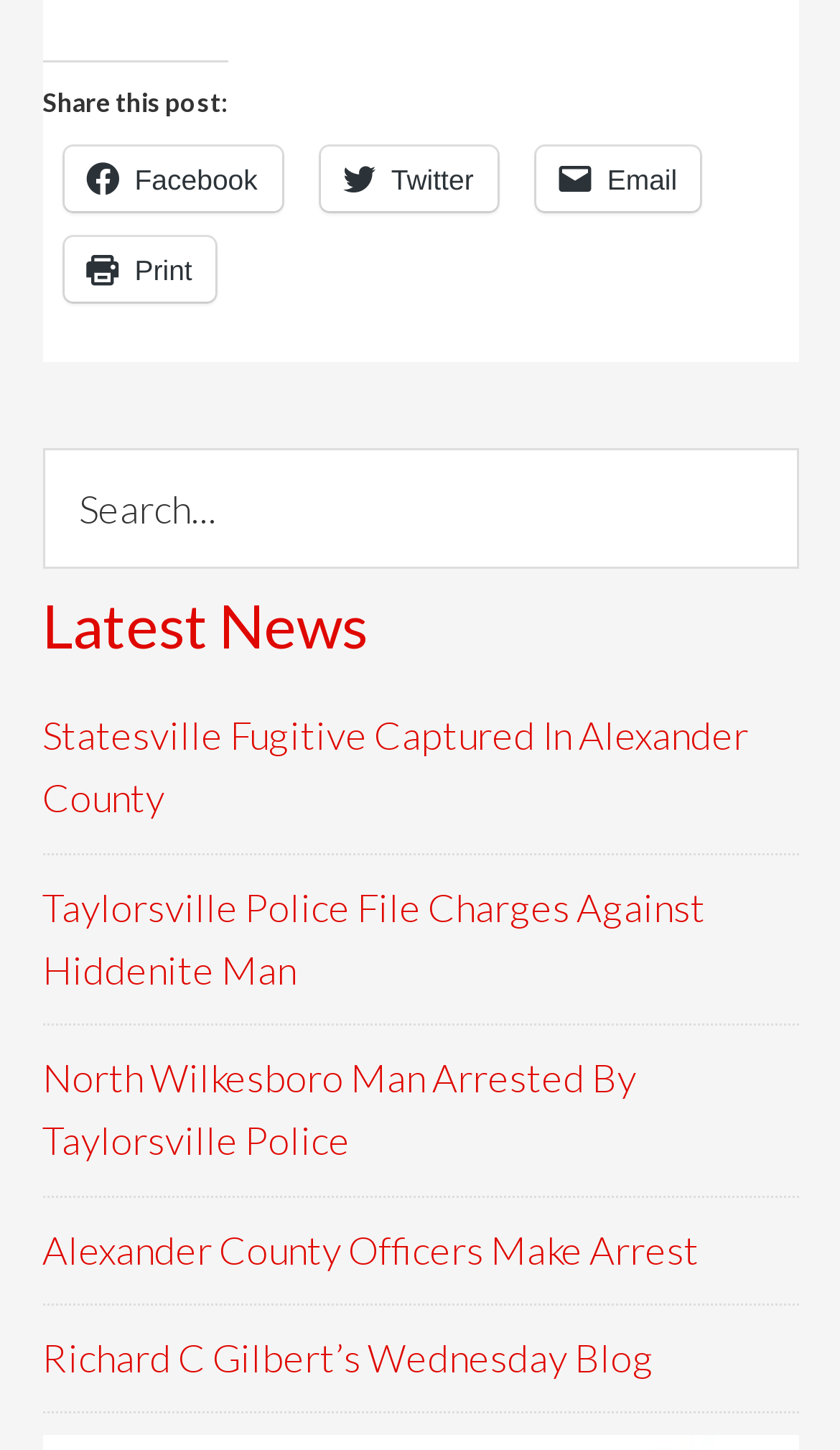Please find the bounding box coordinates of the element that you should click to achieve the following instruction: "Check today's weather outlook". The coordinates should be presented as four float numbers between 0 and 1: [left, top, right, bottom].

None